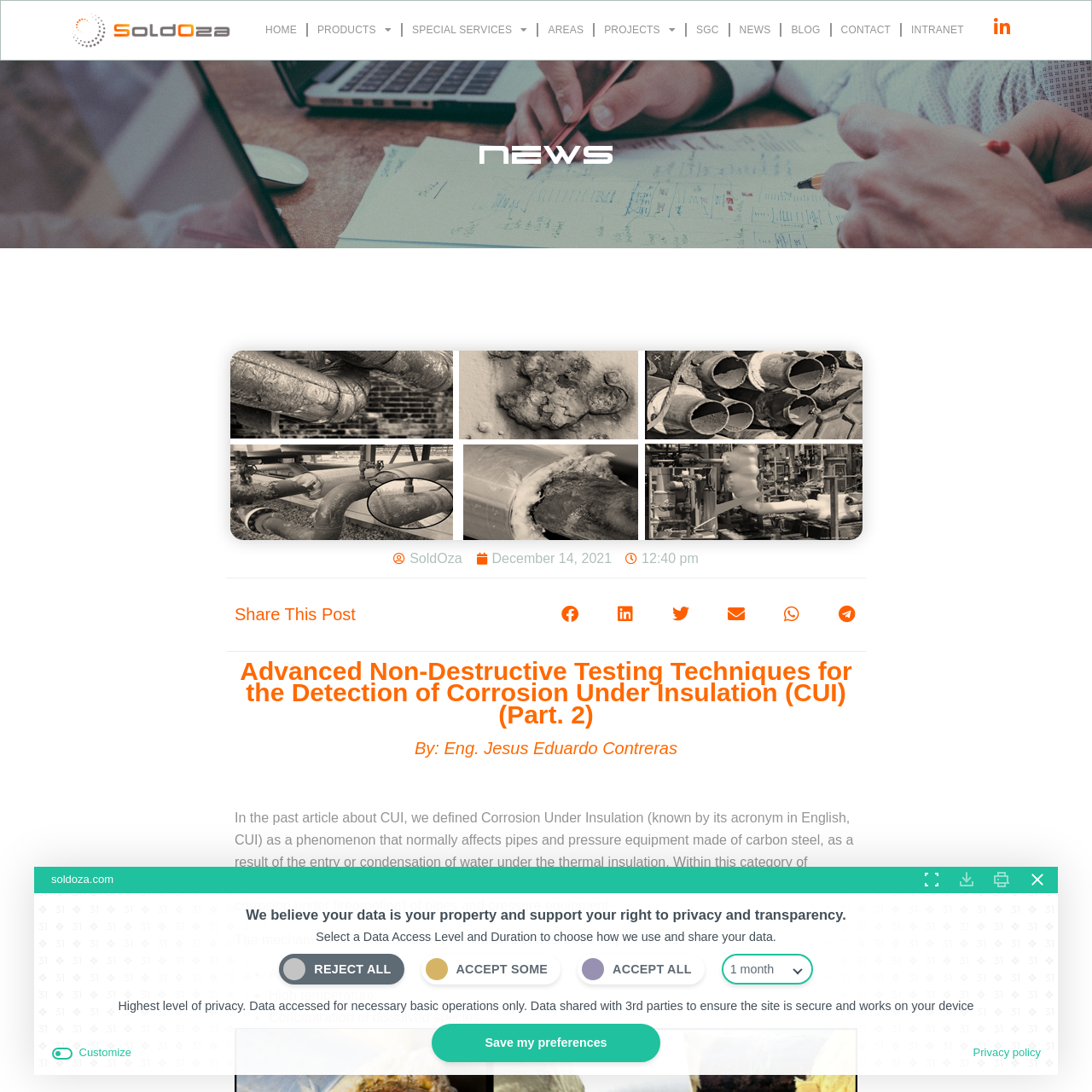Could you provide the bounding box coordinates for the portion of the screen to click to complete this instruction: "Go to the NEWS page"?

[0.062, 0.125, 0.938, 0.157]